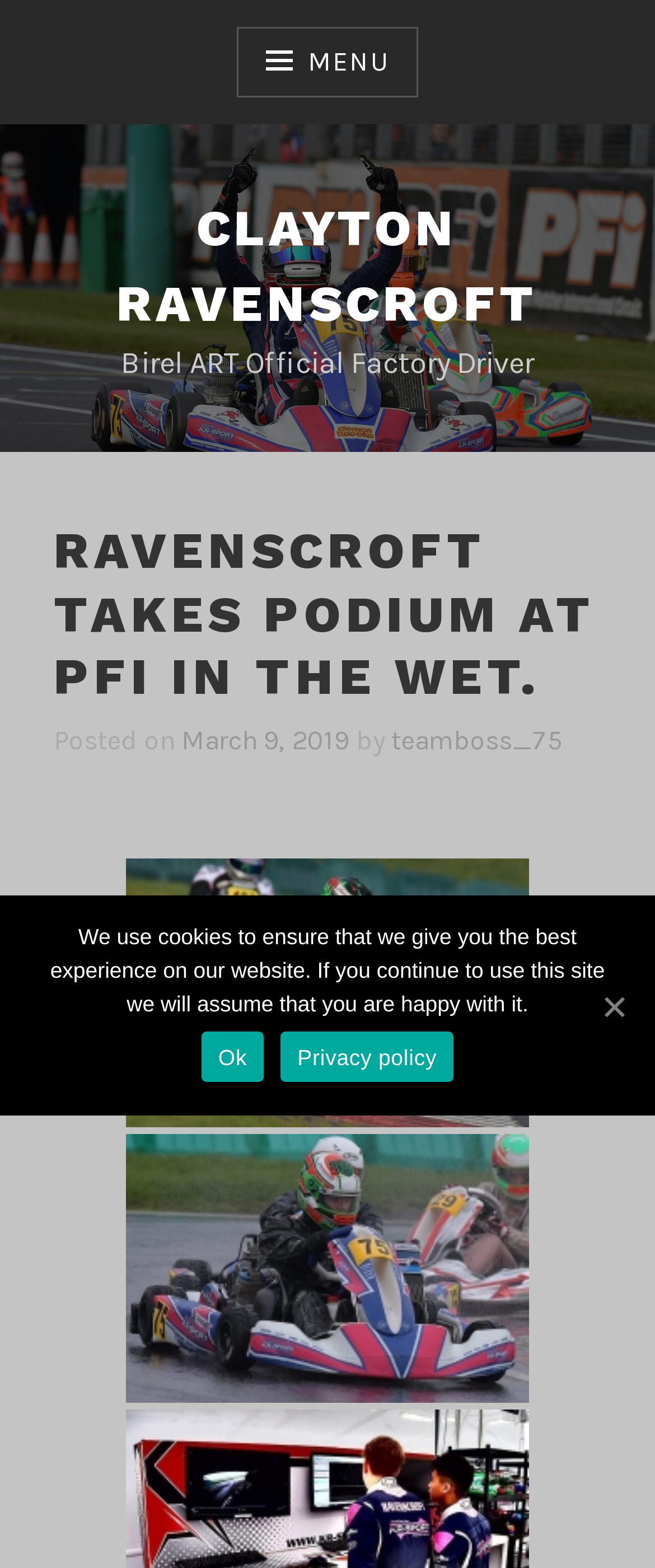How many images are on the webpage?
Could you answer the question with a detailed and thorough explanation?

There are two image elements on the webpage, both of which are located below the heading 'RAVENSCROFT TAKES PODIUM AT PFI IN THE WET.' and have the same filename prefix 'clayton_ravenscroft_pfi_winter_rnd3_x30_2019_march'.